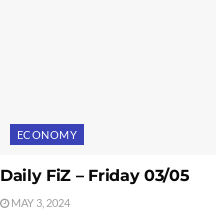Explain all the elements you observe in the image.

The image features a highlighted article titled "Daily FiZ – Friday 03/05" with the publication date of May 3, 2024. Prominently displayed above the title is a rectangular button labeled "ECONOMY," indicating that the article pertains to economic topics. The design is clean and modern, drawing attention to the title while providing quick access to the relevant category for readers interested in economic news. The overall aesthetic reflects a contemporary style typical of digital news platforms.